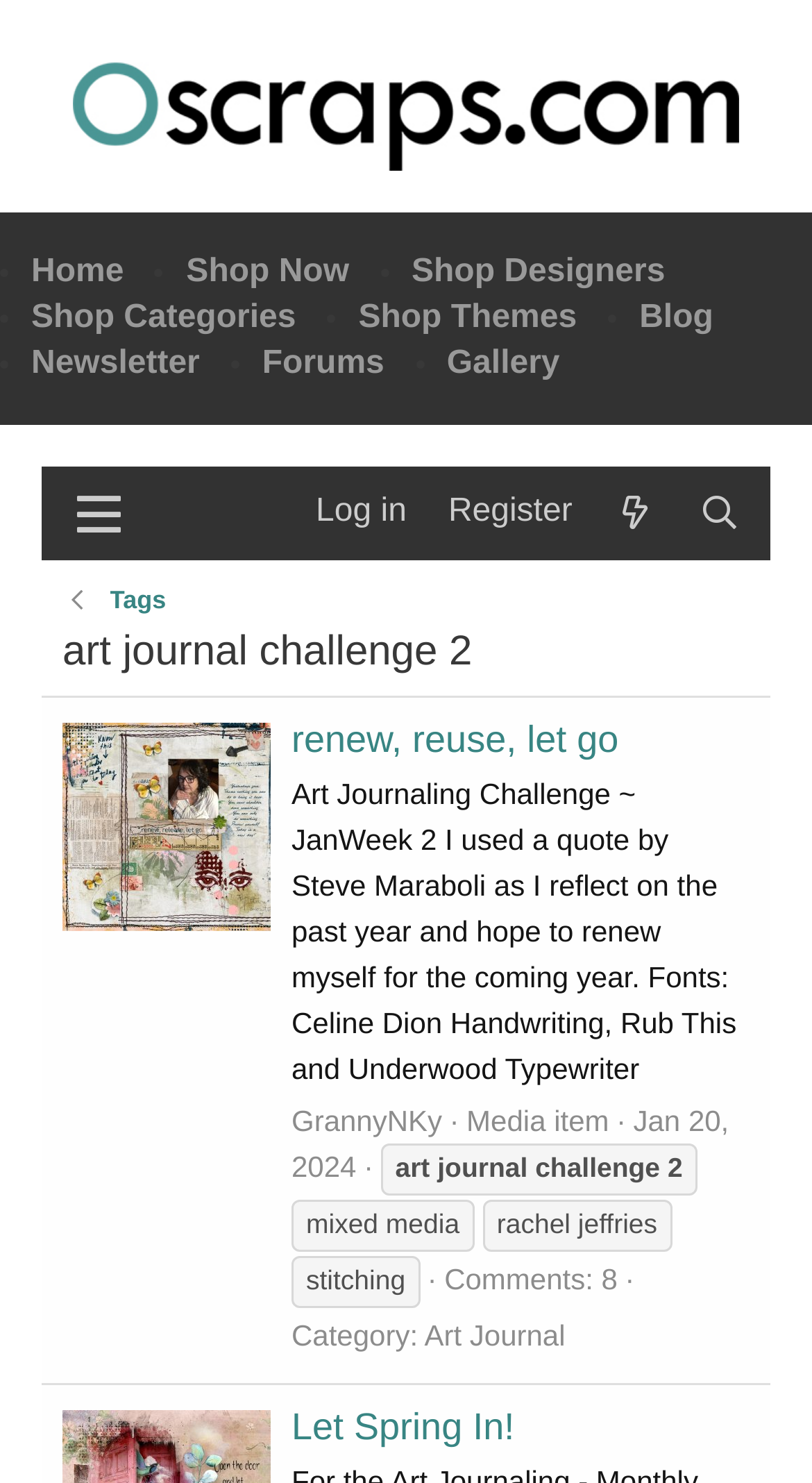Find the bounding box coordinates of the element's region that should be clicked in order to follow the given instruction: "go to Oscraps homepage". The coordinates should consist of four float numbers between 0 and 1, i.e., [left, top, right, bottom].

[0.09, 0.042, 0.91, 0.115]